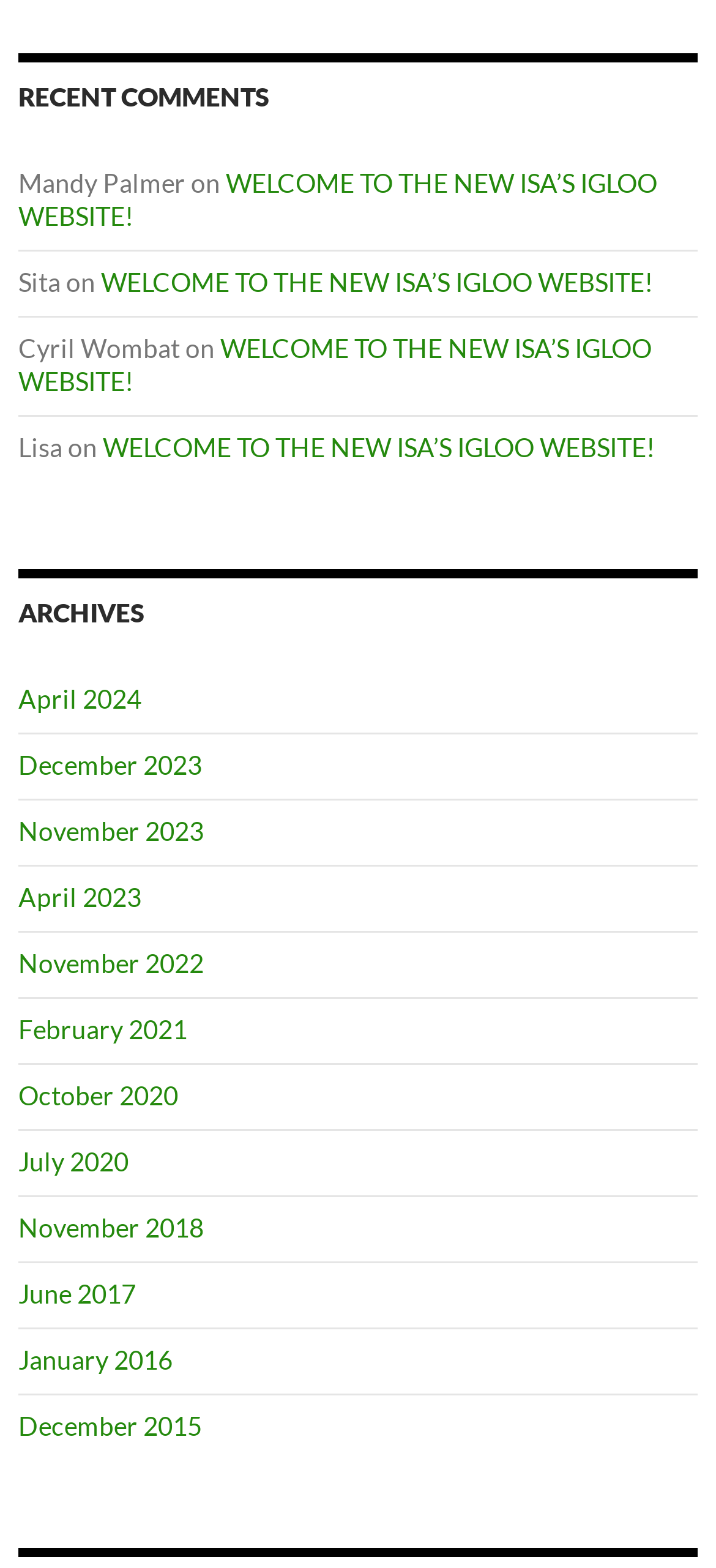Using the information in the image, give a comprehensive answer to the question: 
What is the name of the first commenter?

The first commenter's name is 'Mandy Palmer' which is indicated by the StaticText 'Mandy Palmer'.